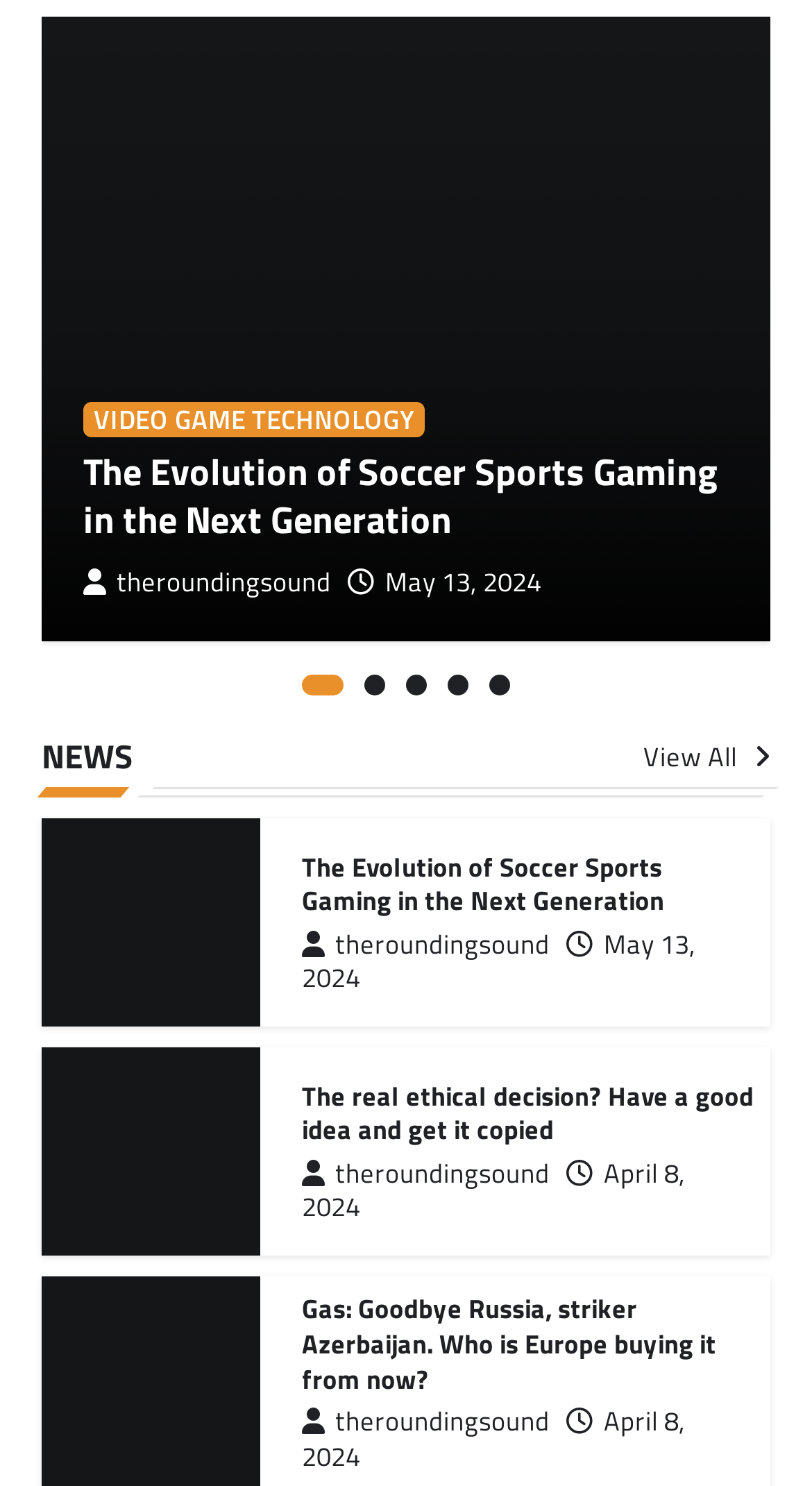Pinpoint the bounding box coordinates of the element you need to click to execute the following instruction: "Click on Popular Video Soccer Games next Verions". The bounding box should be represented by four float numbers between 0 and 1, in the format [left, top, right, bottom].

[0.051, 0.011, 0.949, 0.431]